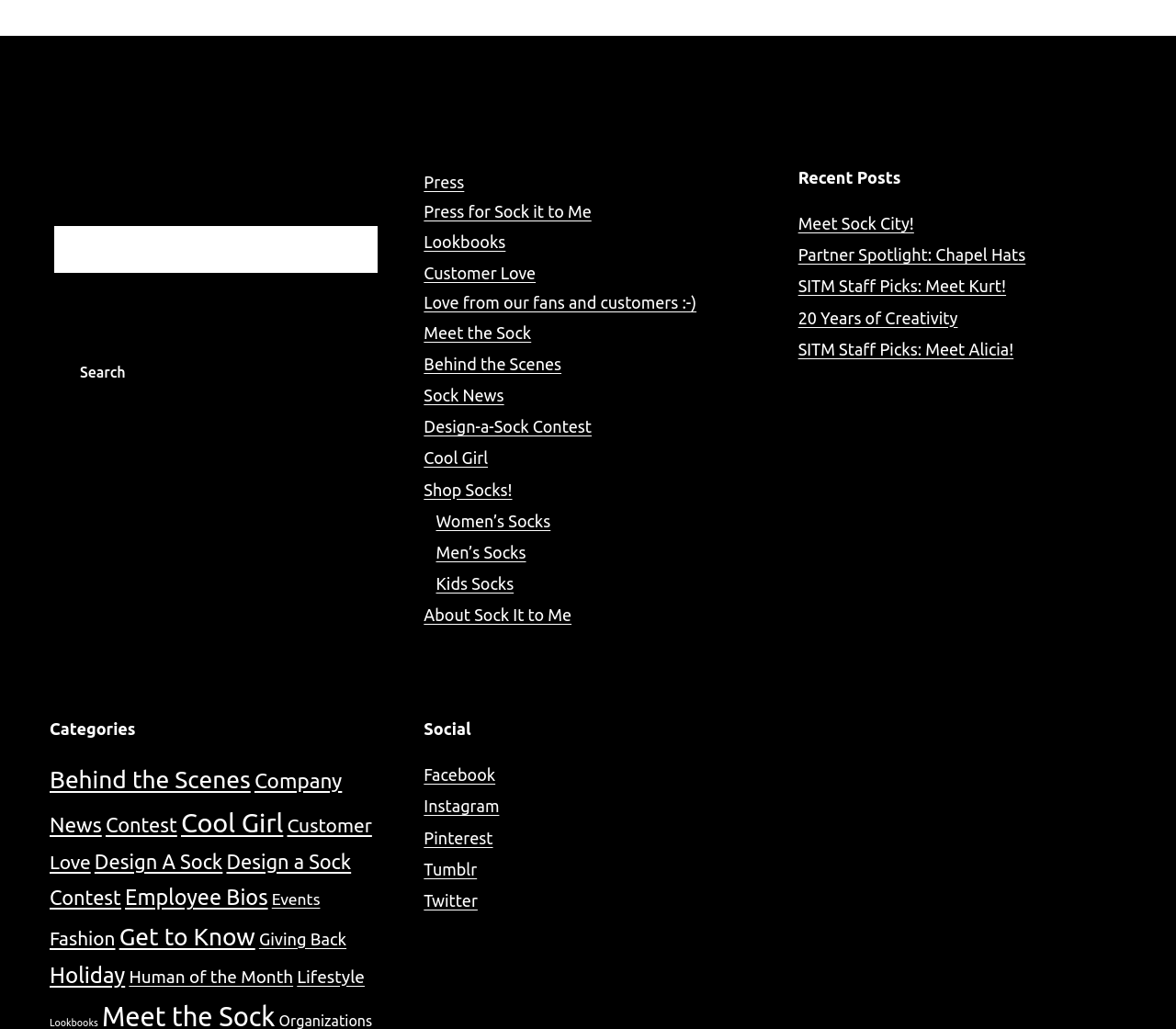Find and indicate the bounding box coordinates of the region you should select to follow the given instruction: "Search for something".

[0.044, 0.217, 0.324, 0.267]